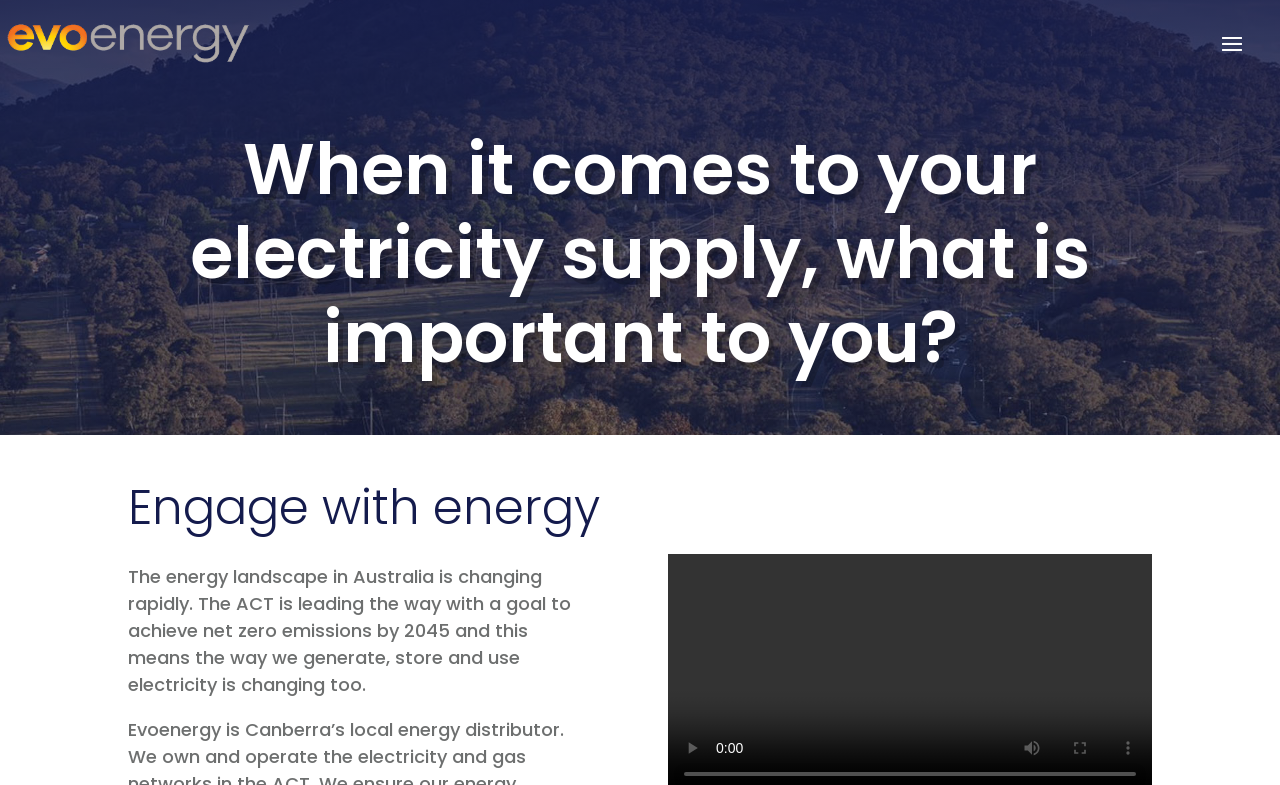Detail the webpage's structure and highlights in your description.

The webpage is titled "Evoenergy | Community Panel Web Portal" and features a prominent link to "Evoenergy" at the top left corner, accompanied by an image with the same name. Below this, a layout table spans most of the page, containing a heading that asks "When it comes to your electricity supply, what is important to you?" positioned near the top center of the page.

Further down, another heading "Engage with energy" is located near the middle left of the page. Below this, a block of static text explains that the energy landscape in Australia is changing rapidly, with the ACT aiming to achieve net zero emissions by 2045, and how this affects the generation, storage, and use of electricity.

At the bottom of the page, there are four buttons aligned horizontally, all of which are currently disabled. From left to right, these buttons are labeled "play", "mute", "enter full screen", and "show more media controls". The last button has a popup menu associated with it.